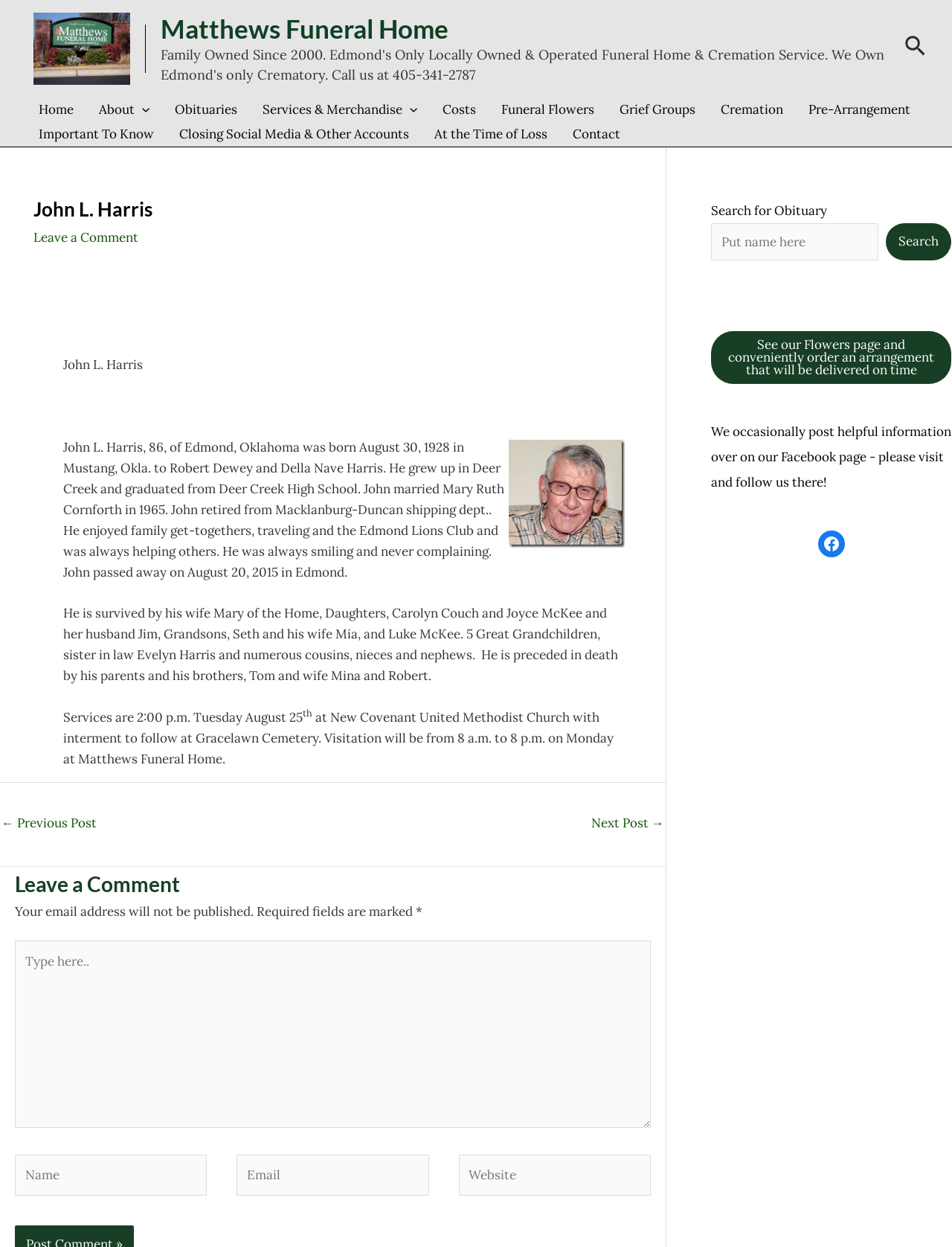Pinpoint the bounding box coordinates for the area that should be clicked to perform the following instruction: "View the Services & Merchandise menu".

[0.263, 0.078, 0.452, 0.098]